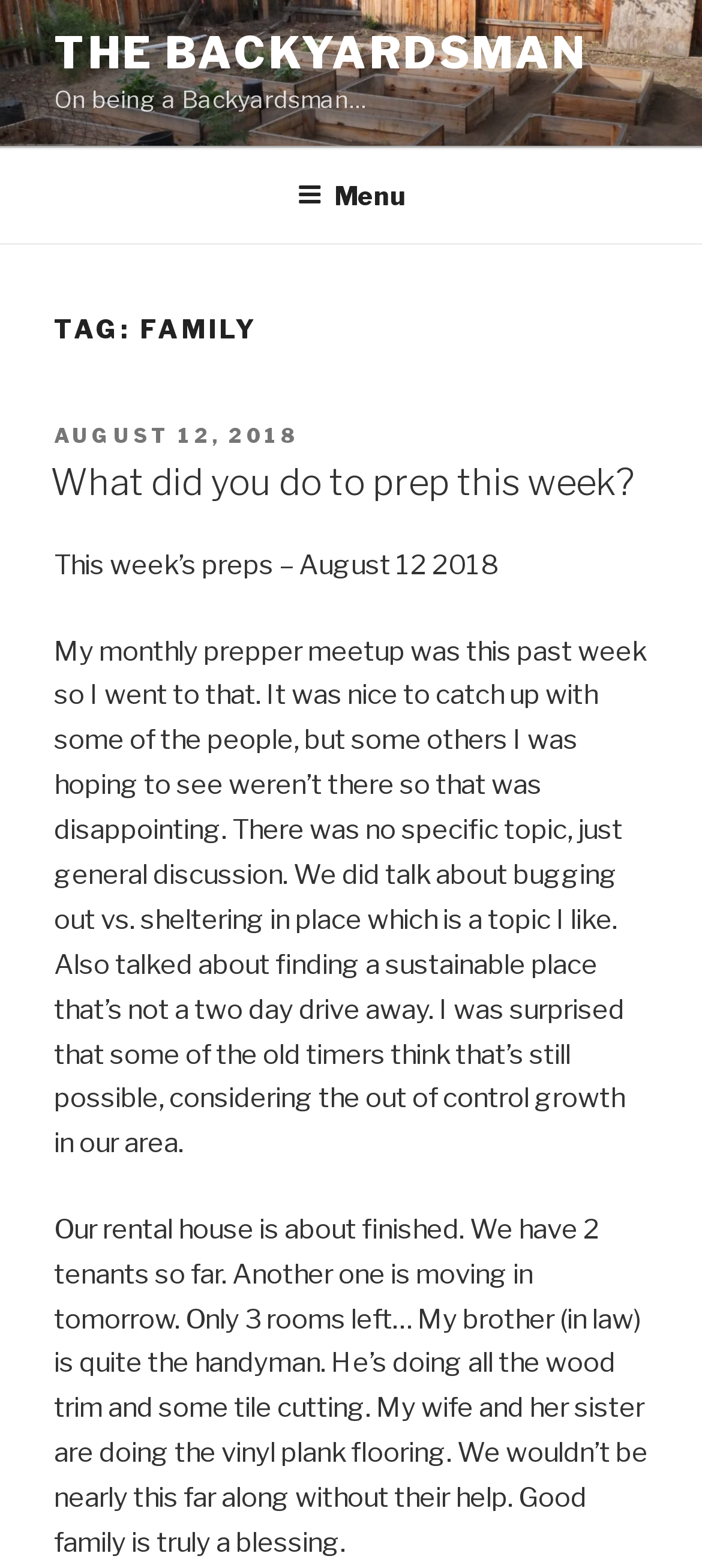Respond to the following question using a concise word or phrase: 
How many rooms are left in the rental house?

3